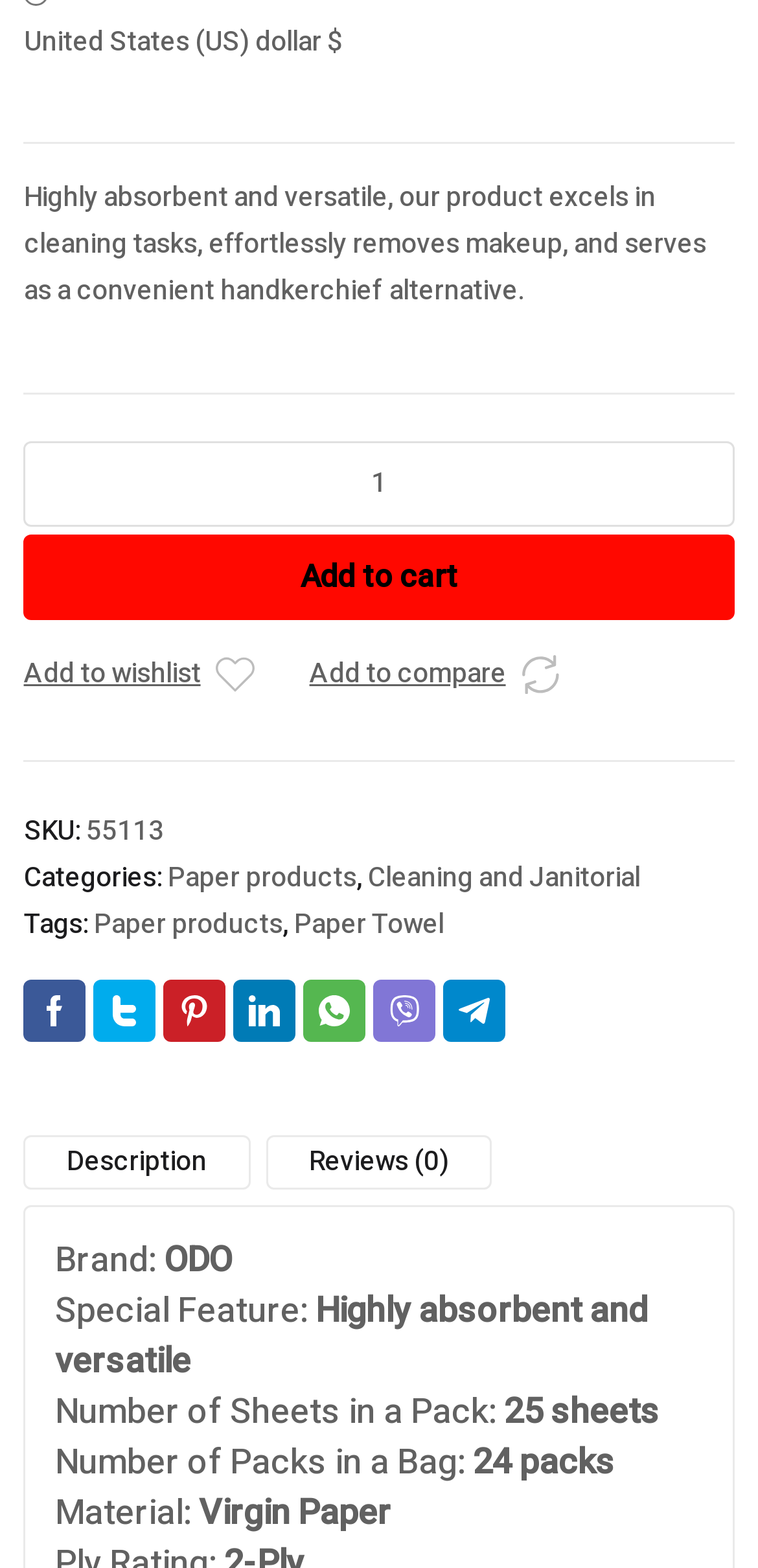Identify the bounding box coordinates for the region of the element that should be clicked to carry out the instruction: "Share on Facebook". The bounding box coordinates should be four float numbers between 0 and 1, i.e., [left, top, right, bottom].

[0.031, 0.624, 0.113, 0.664]